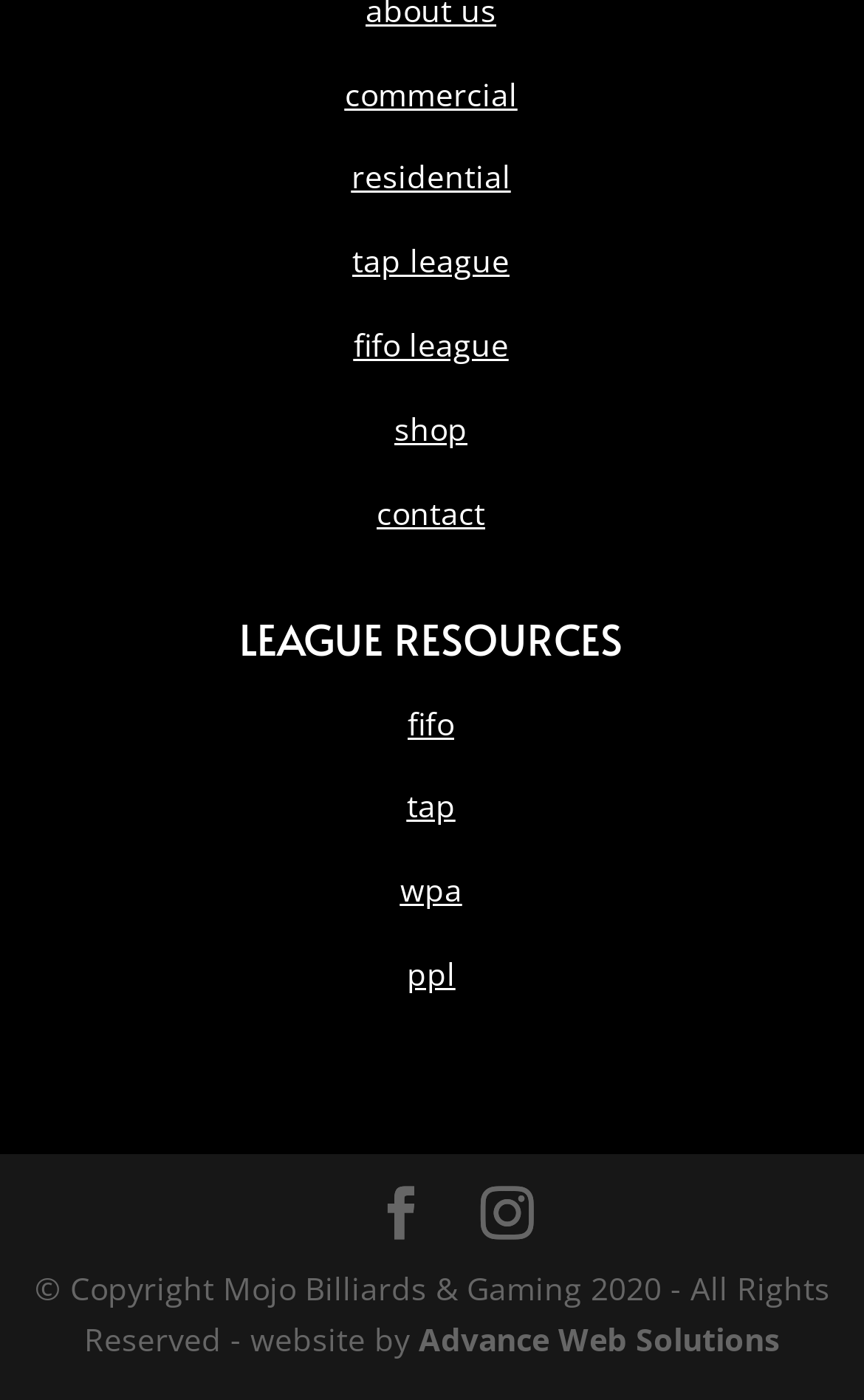Please specify the bounding box coordinates of the element that should be clicked to execute the given instruction: 'click commercial link'. Ensure the coordinates are four float numbers between 0 and 1, expressed as [left, top, right, bottom].

[0.399, 0.051, 0.599, 0.082]